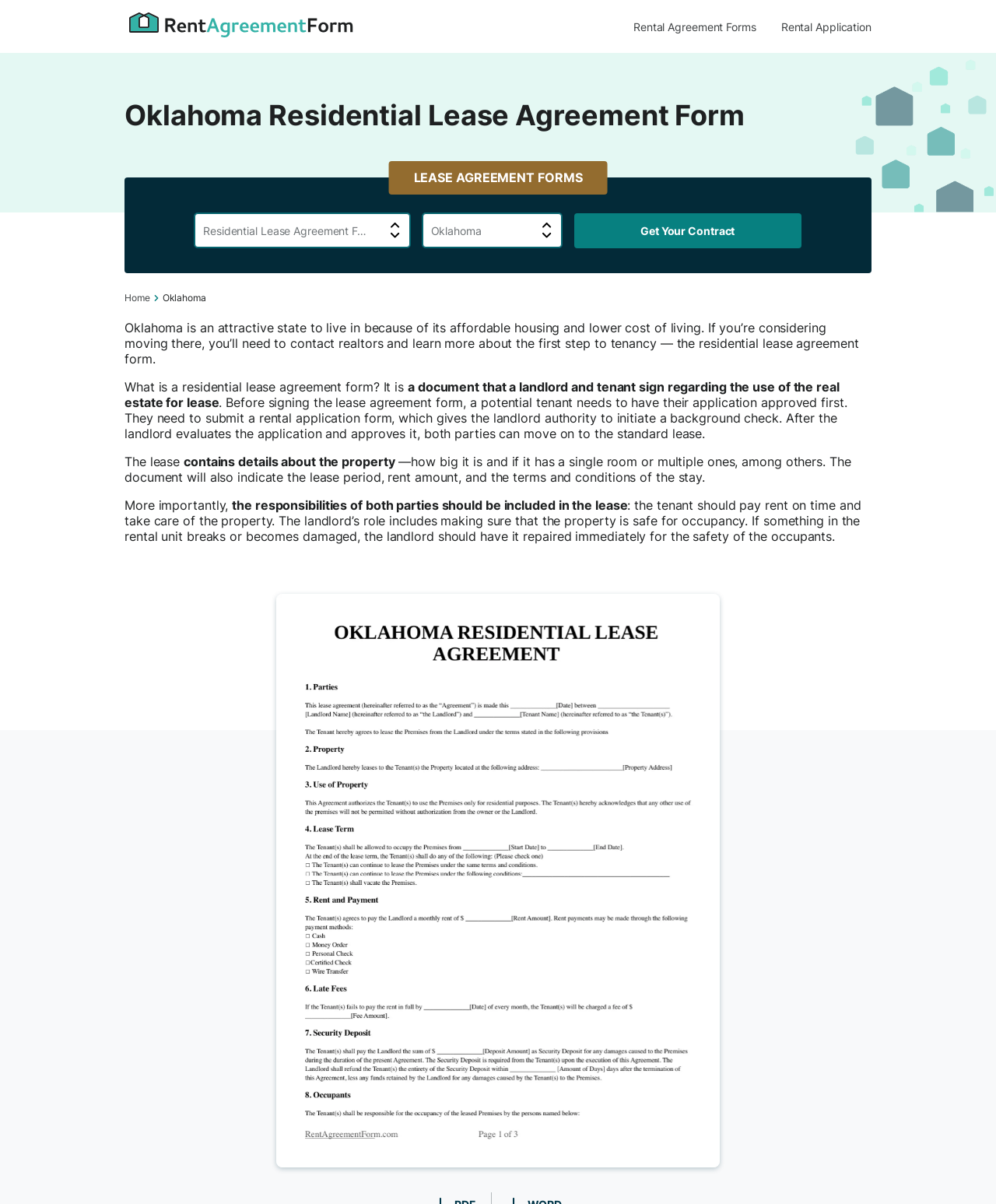What details are included in the lease agreement form?
Respond to the question with a well-detailed and thorough answer.

The lease agreement form contains details about the property, such as its size and number of rooms, as well as the lease period, rent amount, and terms and conditions of the stay.